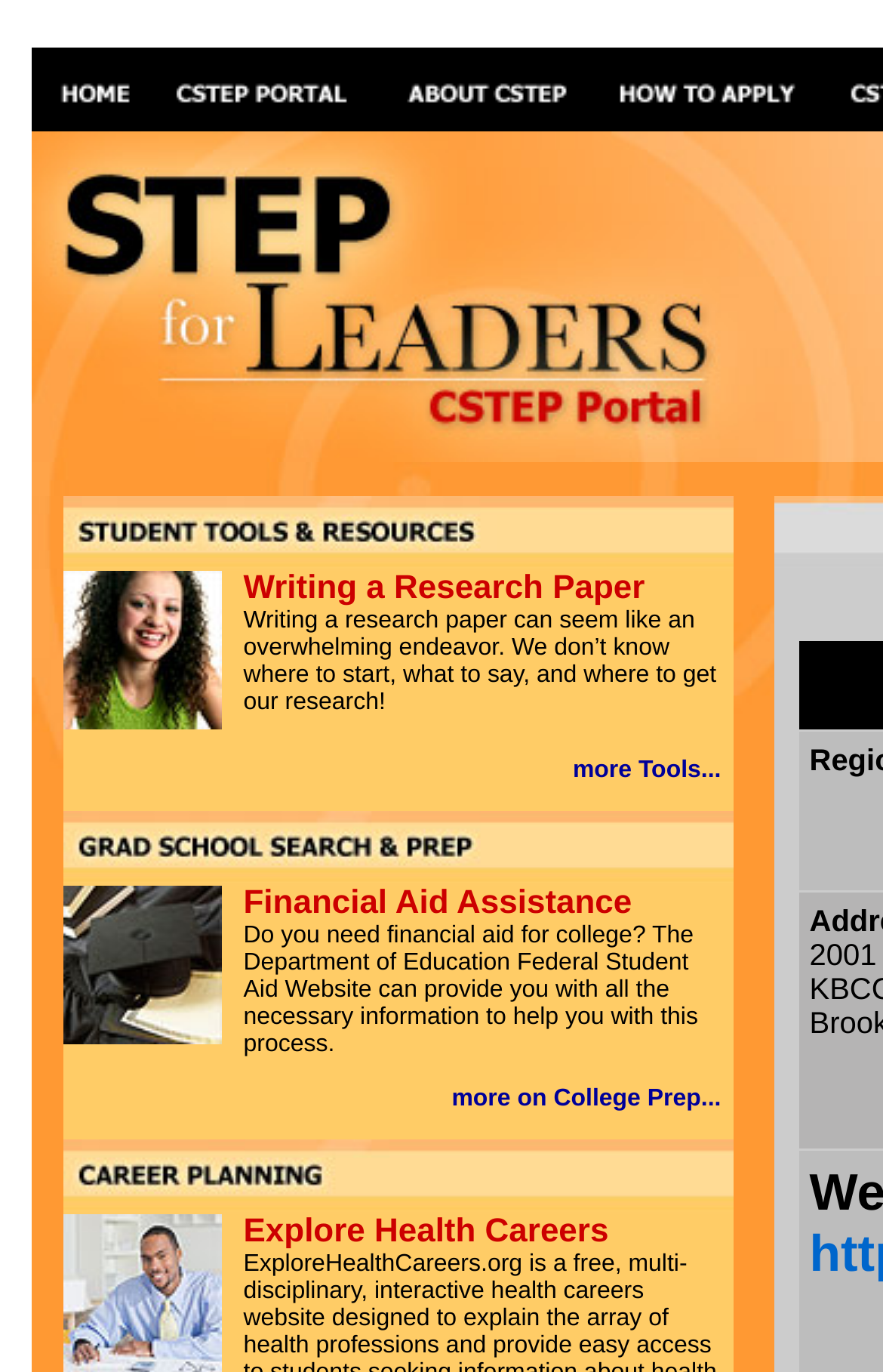Identify the bounding box coordinates of the clickable region to carry out the given instruction: "Learn about Financial Aid Assistance".

[0.276, 0.646, 0.716, 0.672]